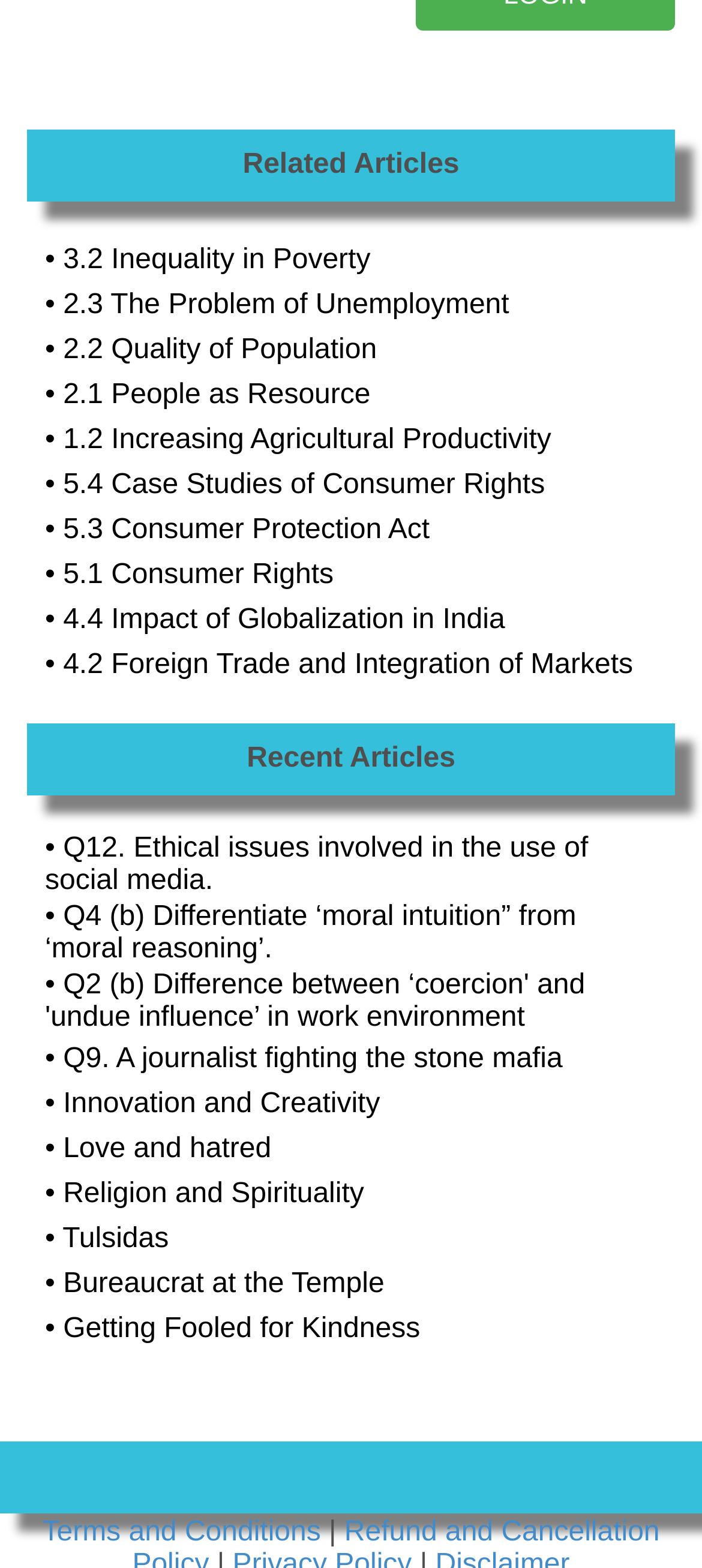Please identify the bounding box coordinates of the clickable element to fulfill the following instruction: "Click on '• 3.2 Inequality in Poverty'". The coordinates should be four float numbers between 0 and 1, i.e., [left, top, right, bottom].

[0.064, 0.156, 0.528, 0.175]